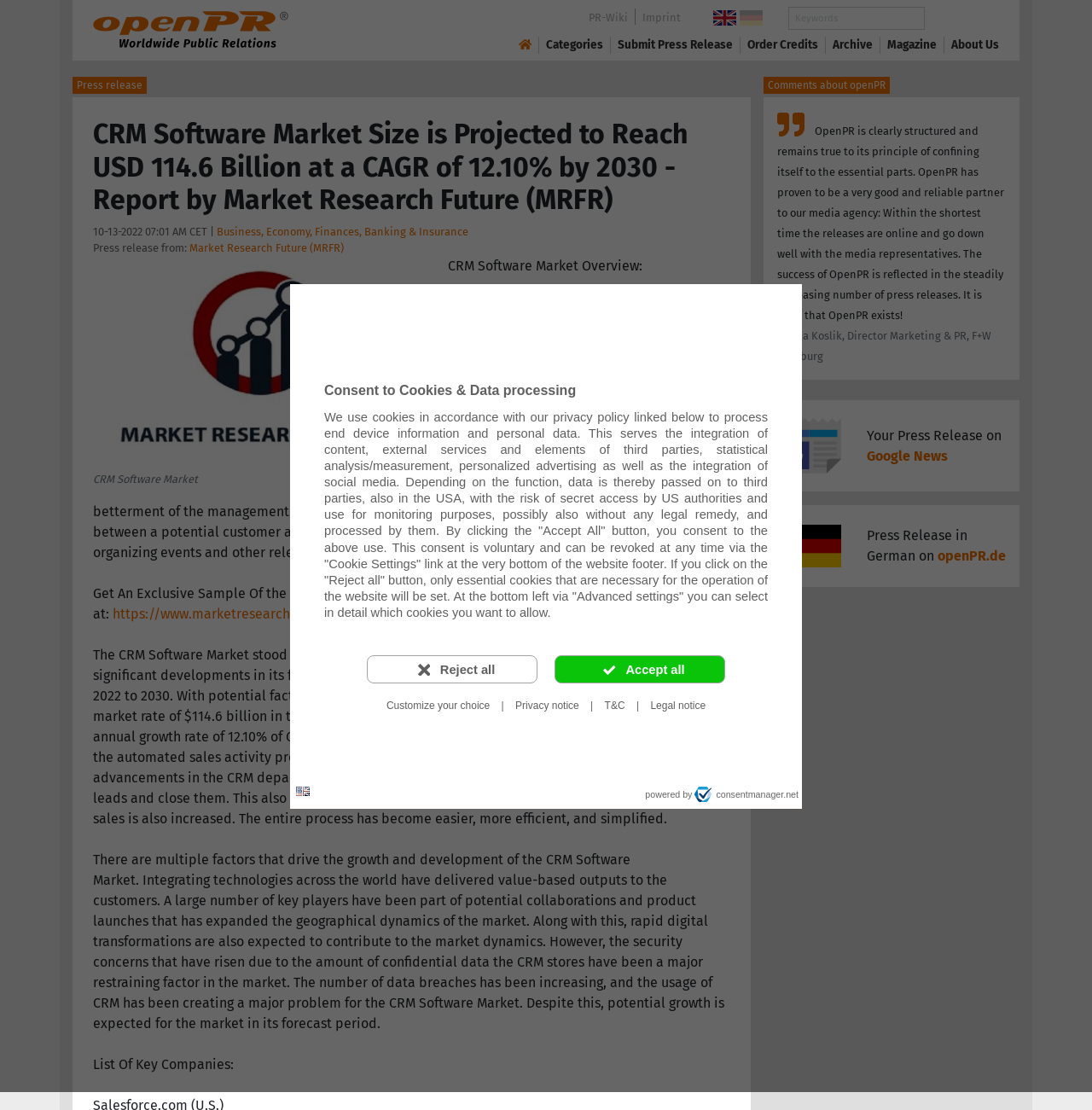Determine the main text heading of the webpage and provide its content.

CRM Software Market Size is Projected to Reach USD 114.6 Billion at a CAGR of 12.10% by 2030 - Report by Market Research Future (MRFR)